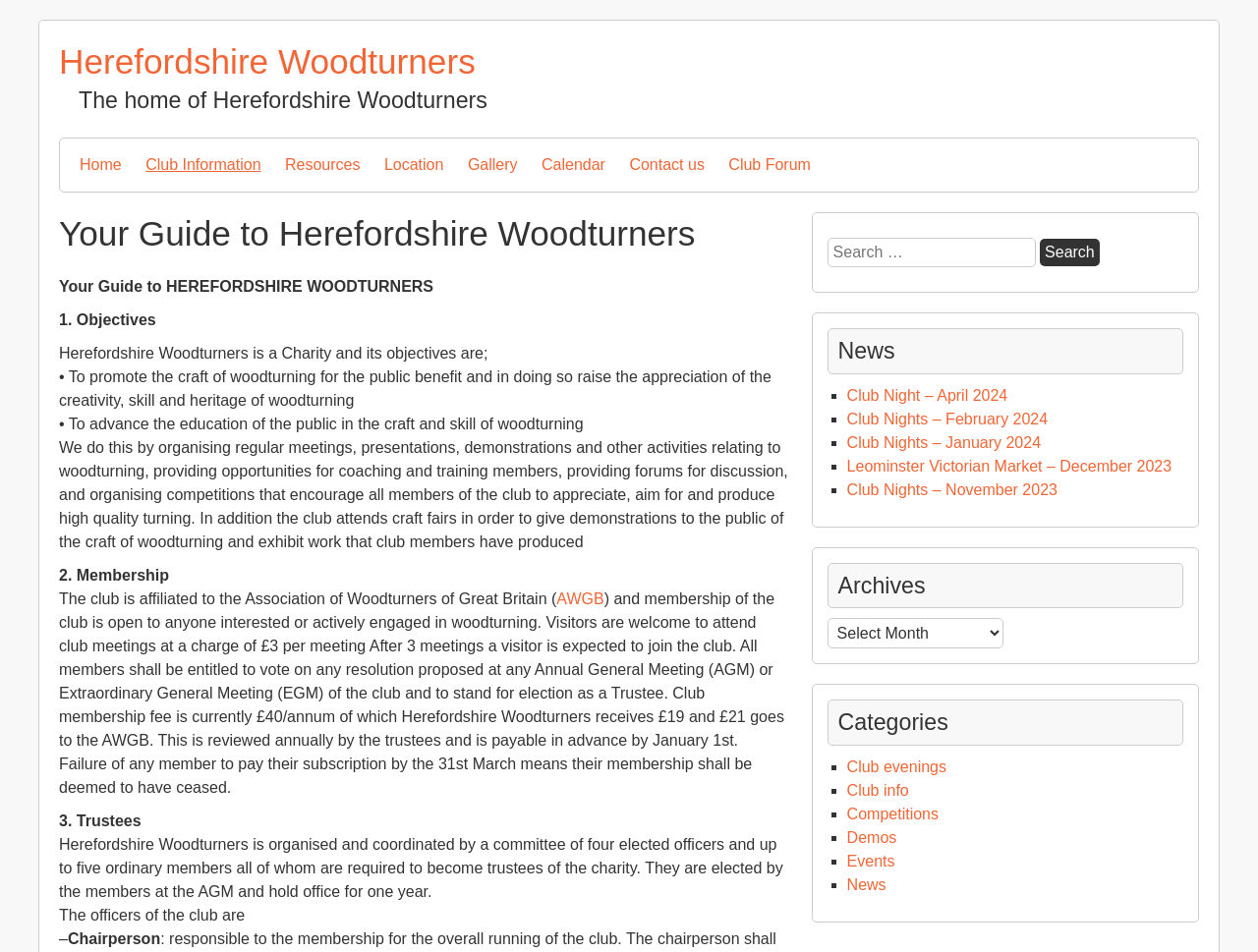What is the name of the woodturning club?
Please give a detailed answer to the question using the information shown in the image.

The name of the woodturning club can be found in the heading element at the top of the webpage, which reads 'Herefordshire Woodturners'.